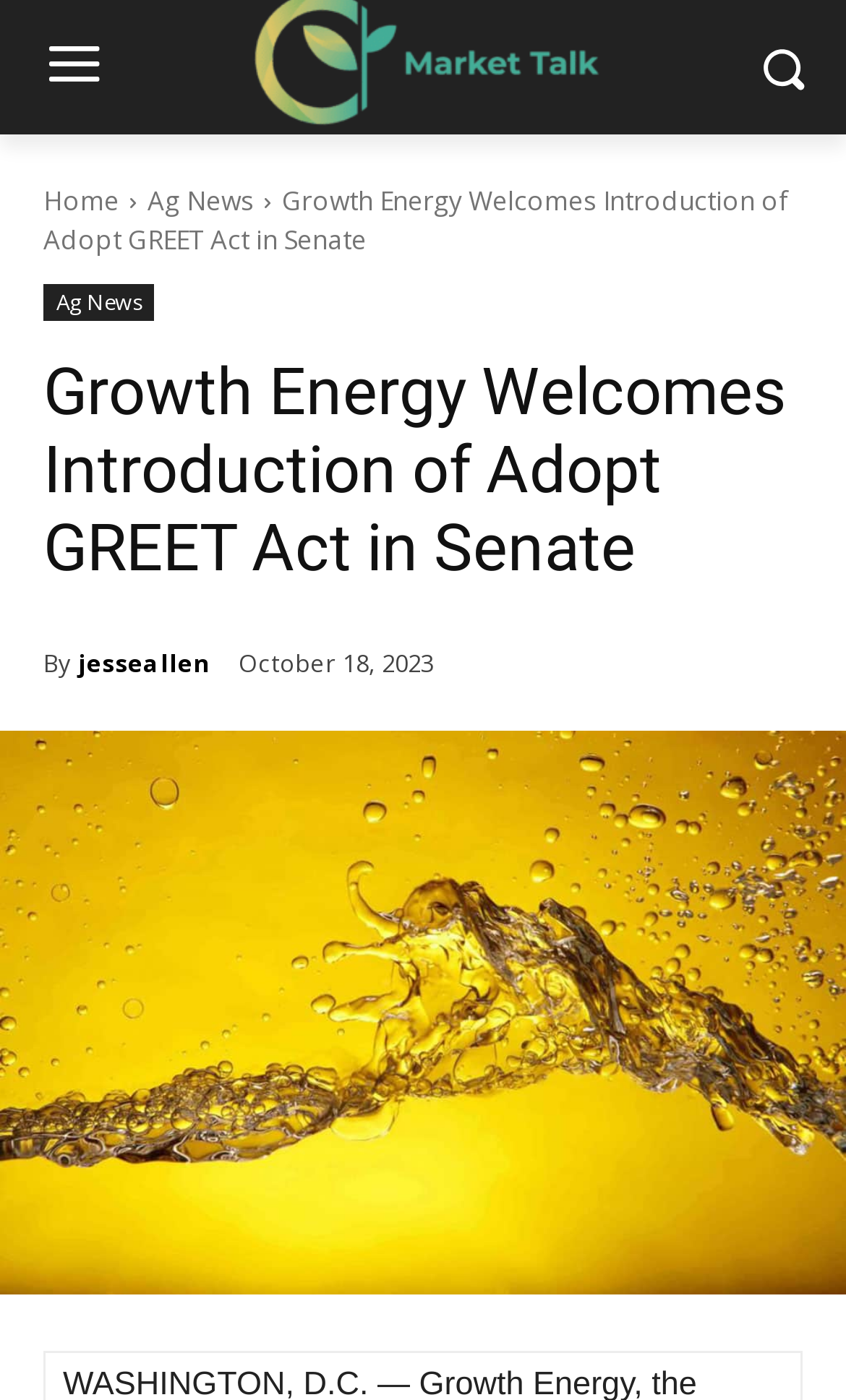Using the given element description, provide the bounding box coordinates (top-left x, top-left y, bottom-right x, bottom-right y) for the corresponding UI element in the screenshot: title="RFS-EPA NEW Ethanol"

[0.0, 0.522, 1.0, 0.925]